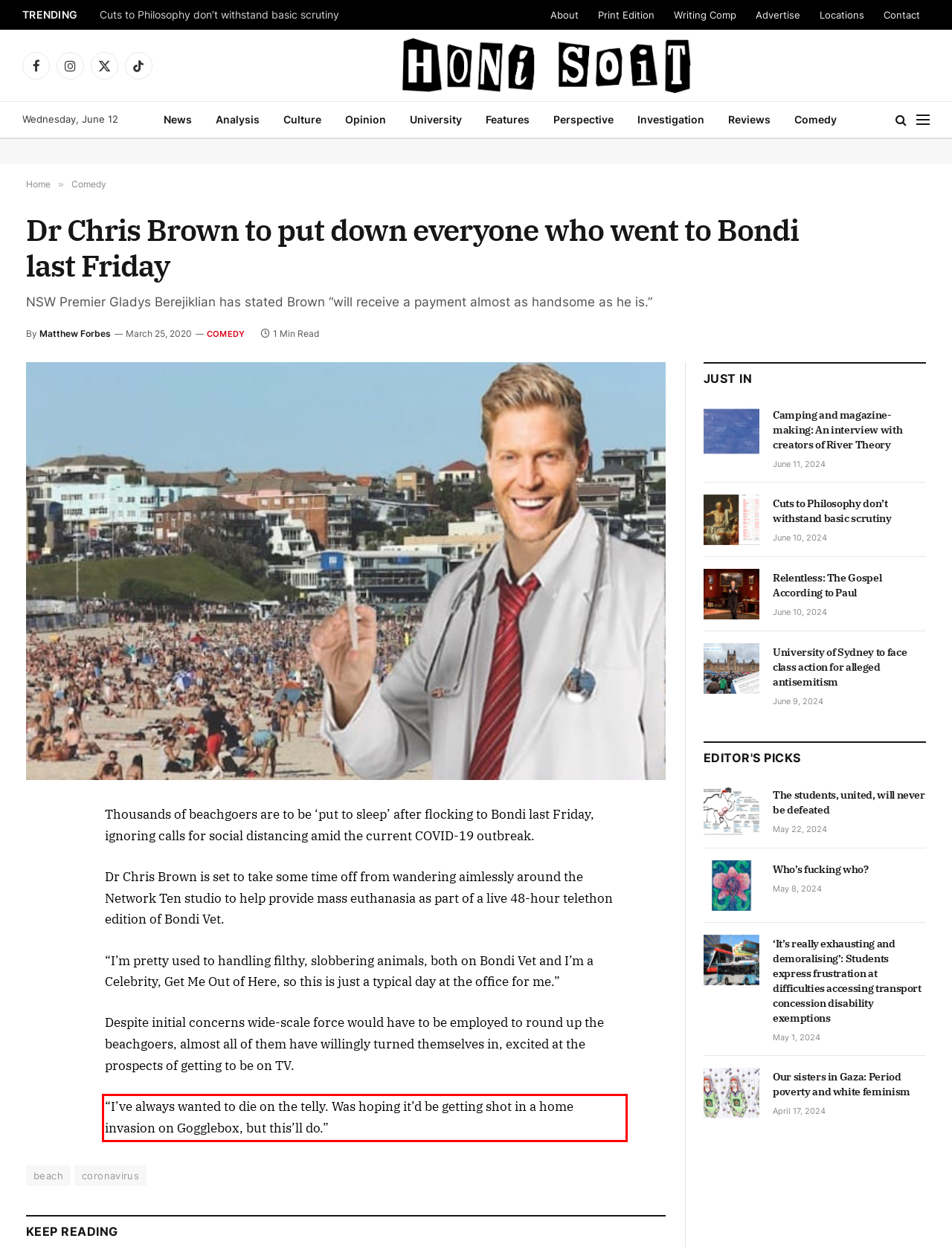With the provided screenshot of a webpage, locate the red bounding box and perform OCR to extract the text content inside it.

“I’ve always wanted to die on the telly. Was hoping it’d be getting shot in a home invasion on Gogglebox, but this’ll do.”